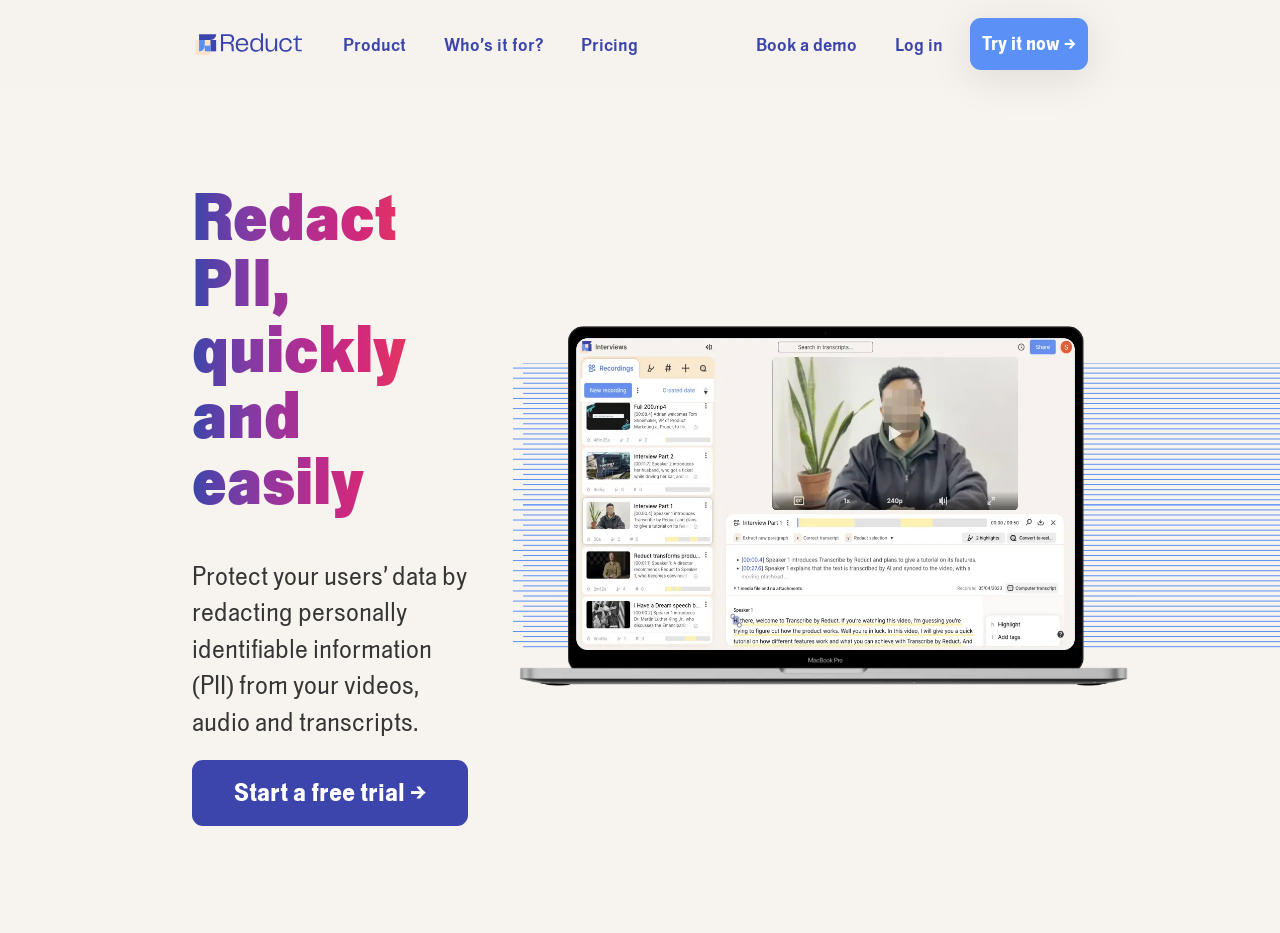How many navigation links are there?
Provide a detailed answer to the question using information from the image.

There are 4 navigation links on the top navigation bar, which are 'Product', 'Pricing', 'Book a demo', and 'Log in', located horizontally with bounding boxes of [0.259, 0.025, 0.326, 0.069], [0.445, 0.025, 0.507, 0.069], [0.582, 0.025, 0.678, 0.069], and [0.691, 0.025, 0.745, 0.069] respectively.